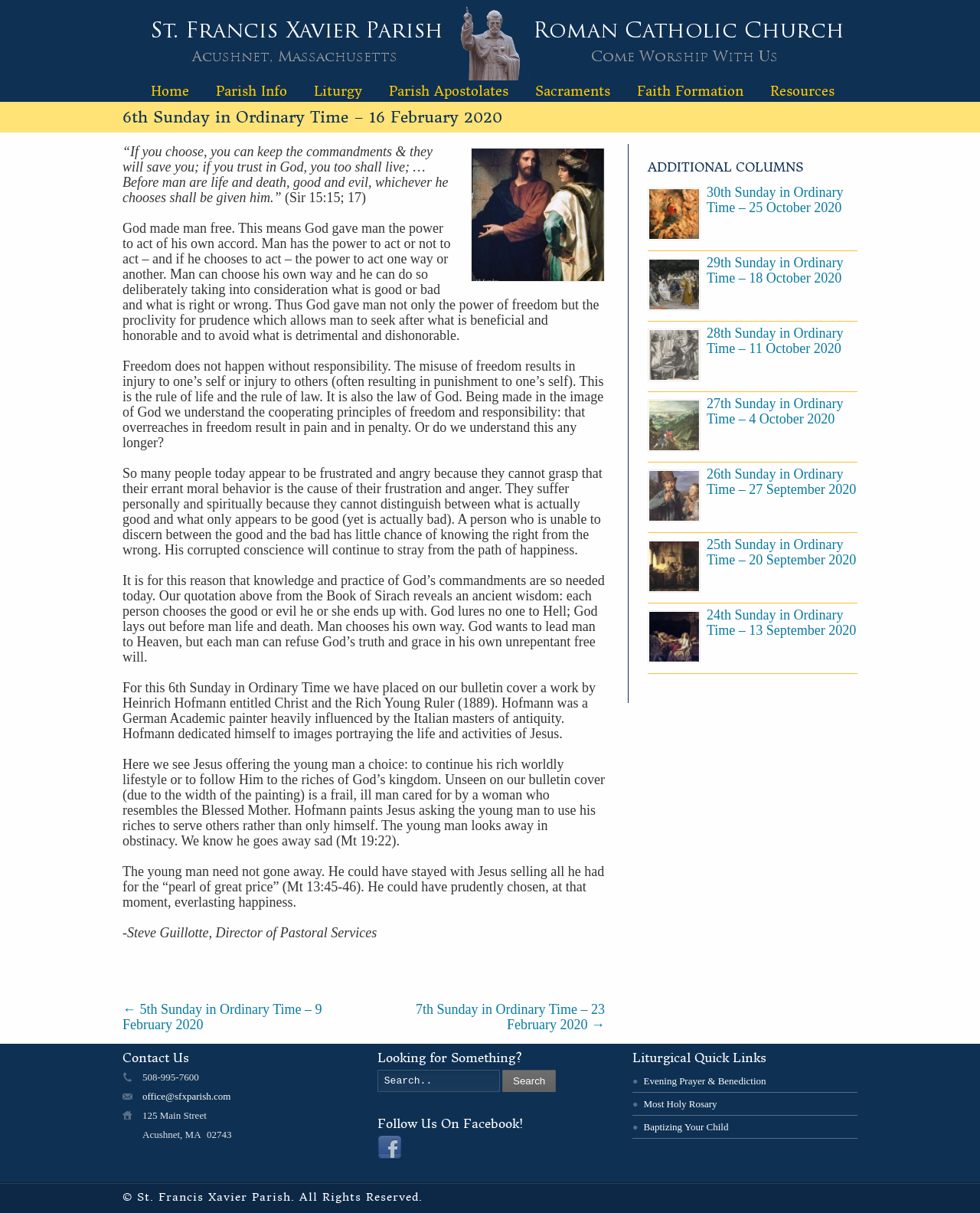What is the title of the painting on the bulletin cover?
Based on the visual content, answer with a single word or a brief phrase.

Christ and the Rich Young Ruler